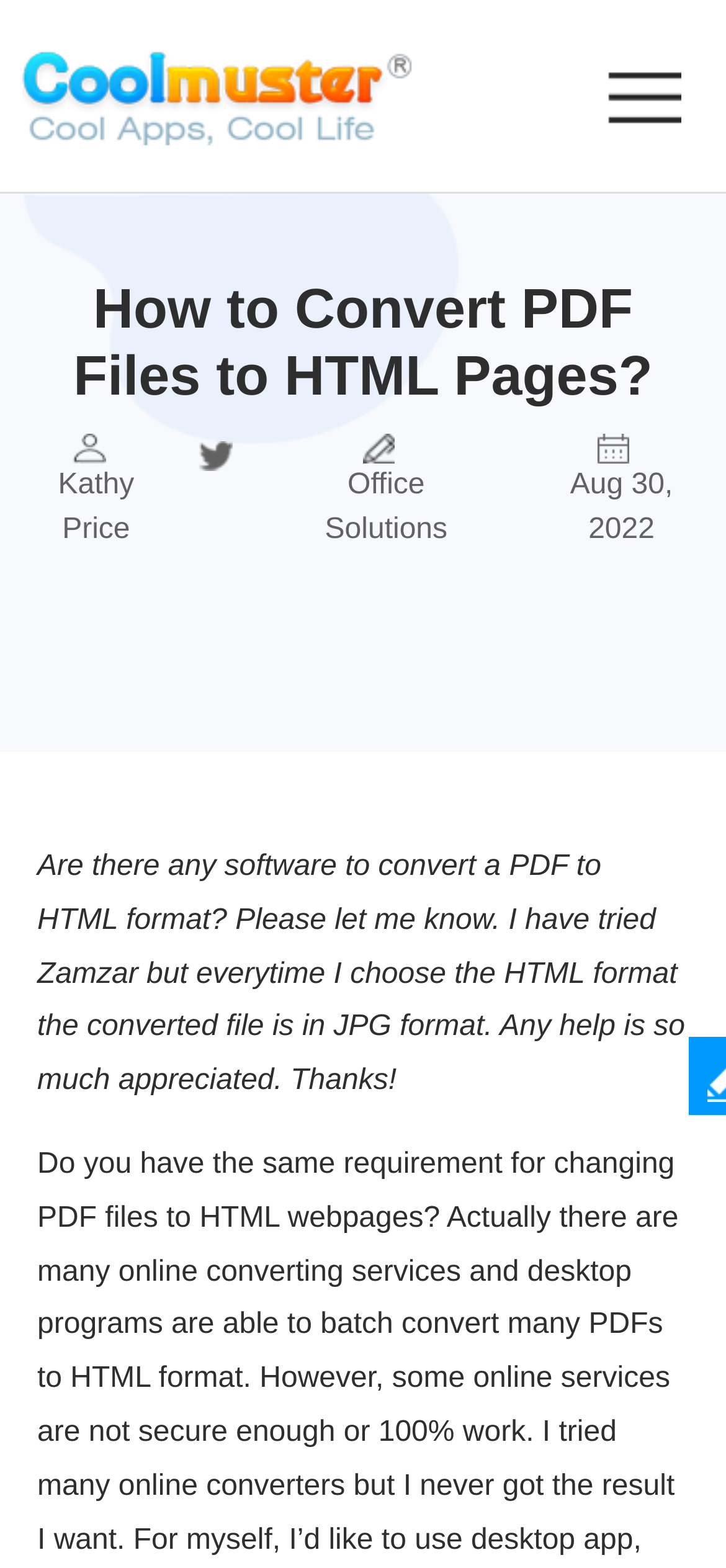Examine the screenshot and answer the question in as much detail as possible: When was the article published?

The publication date 'Aug 30, 2022' is mentioned in the article, which can be found in the StaticText element with the bounding box coordinates [0.785, 0.299, 0.927, 0.348].